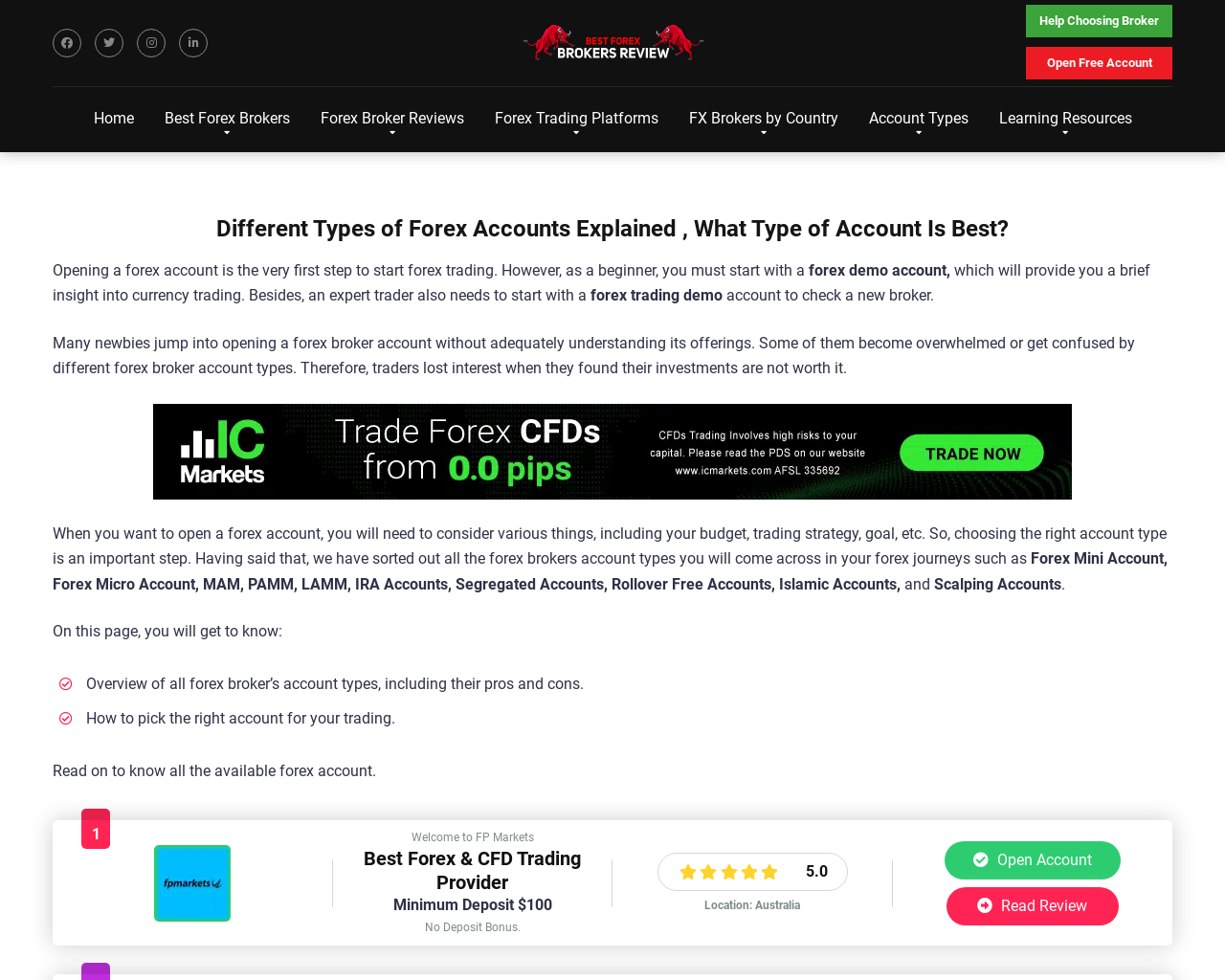Use a single word or phrase to answer the question: What are the different types of forex accounts mentioned on the webpage?

Several types